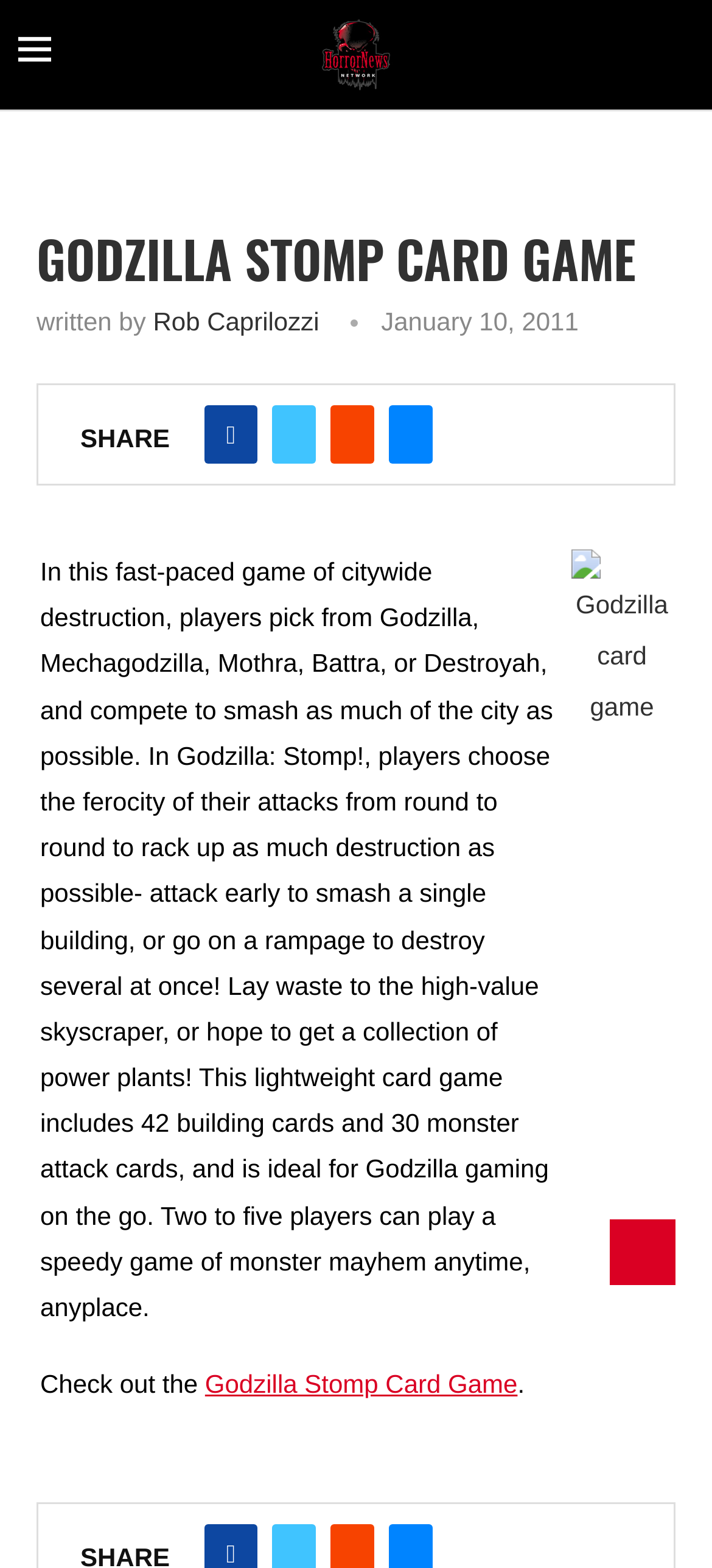Locate the bounding box of the UI element with the following description: "Rob Caprilozzi".

[0.215, 0.196, 0.448, 0.214]